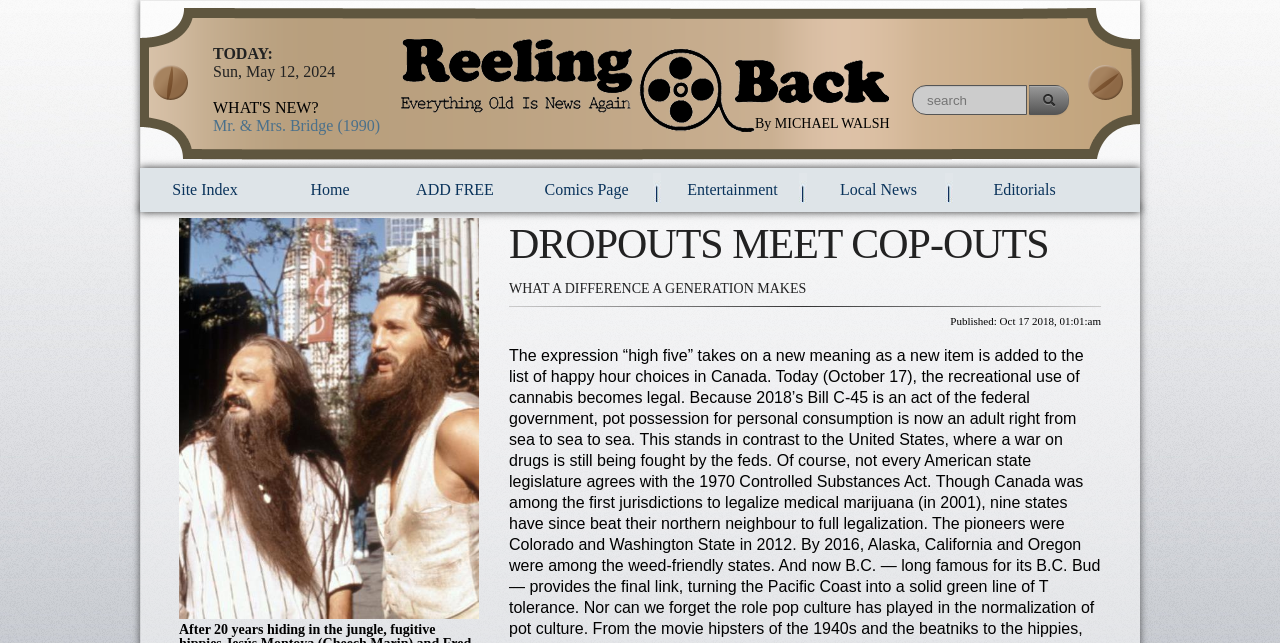Please identify the bounding box coordinates of the element I need to click to follow this instruction: "search for something".

[0.712, 0.132, 0.802, 0.179]